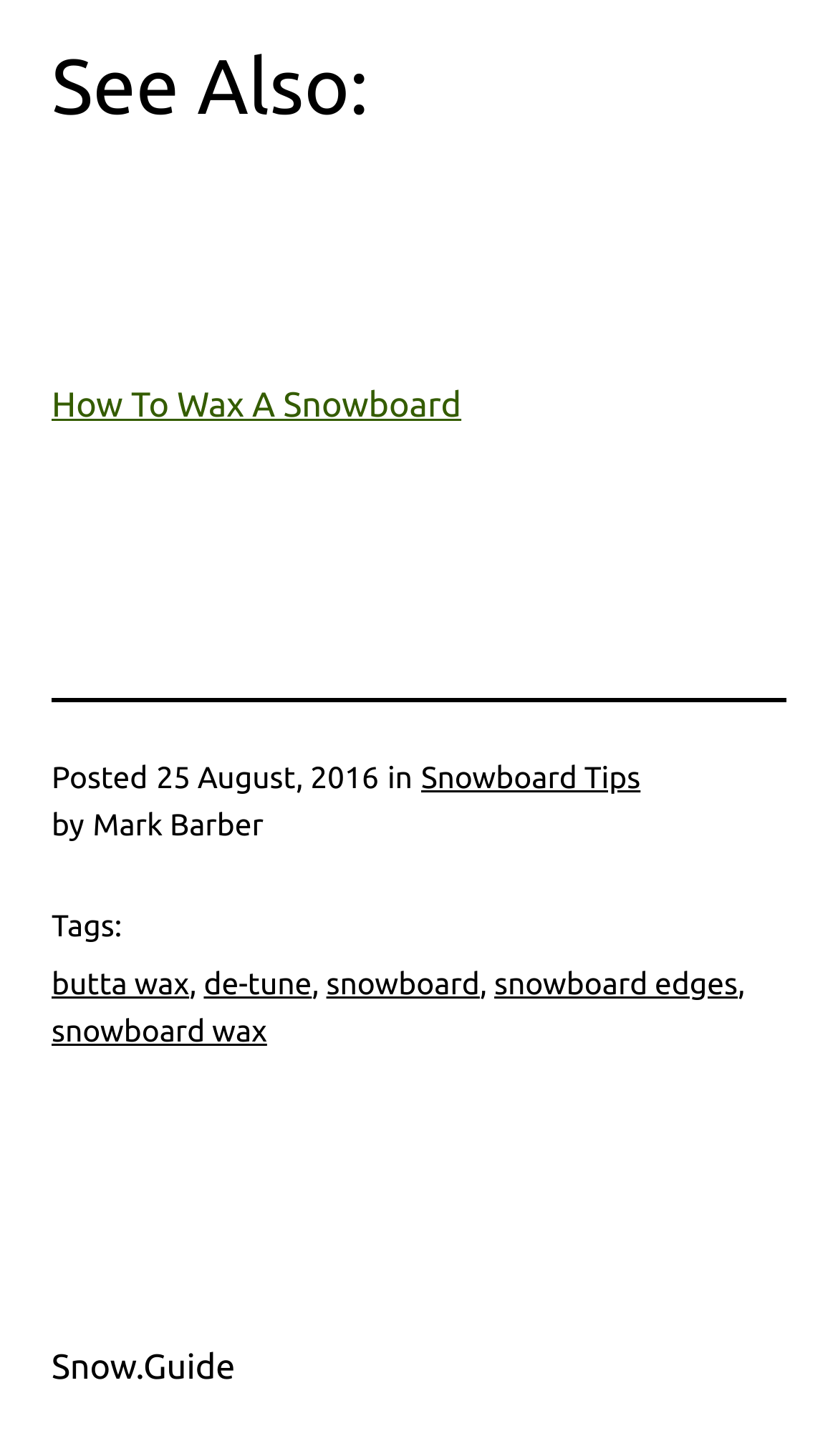Provide the bounding box coordinates in the format (top-left x, top-left y, bottom-right x, bottom-right y). All values are floating point numbers between 0 and 1. Determine the bounding box coordinate of the UI element described as: Snow.Guide

[0.062, 0.927, 0.281, 0.953]